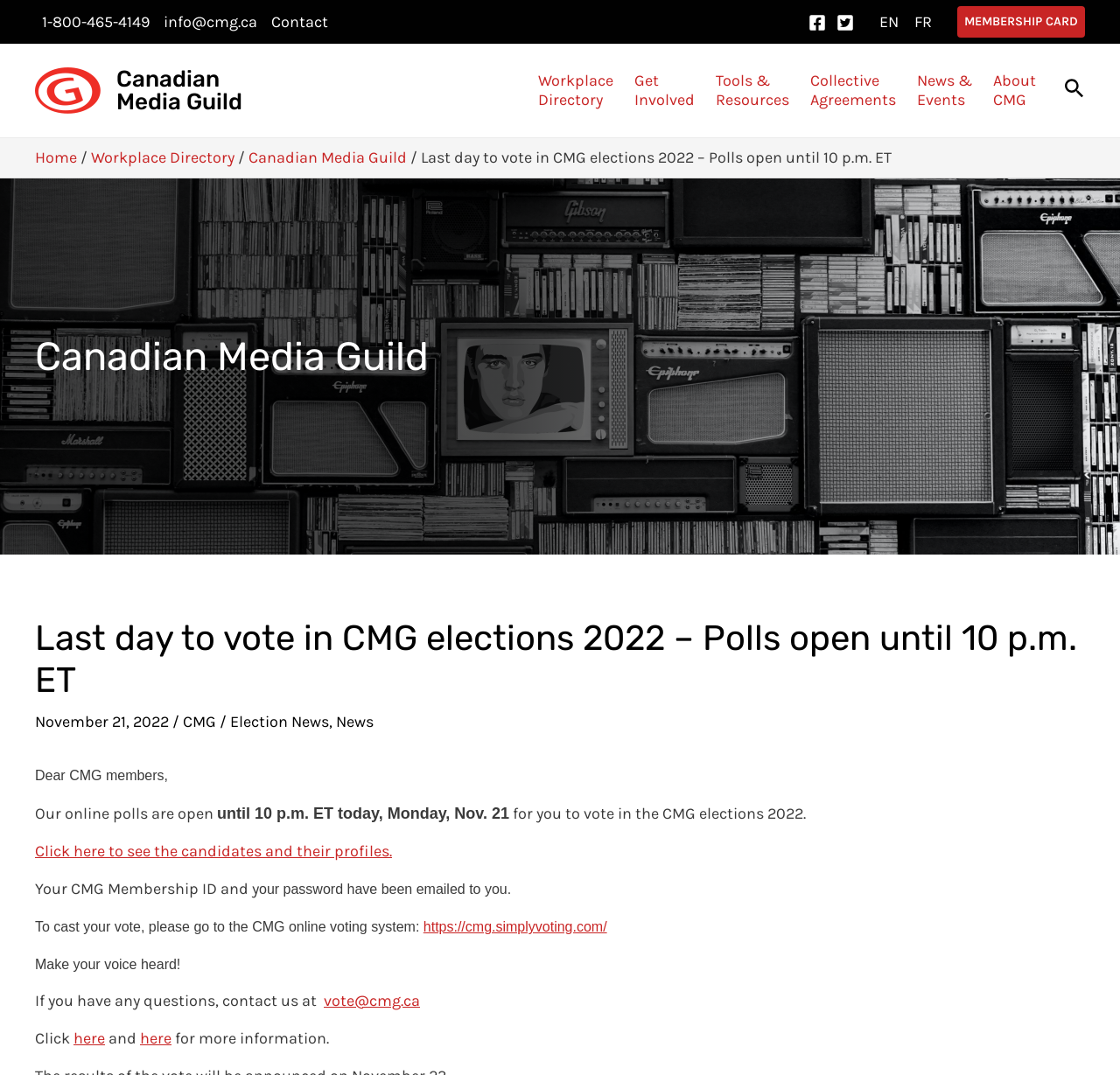Who can members contact if they have questions?
Based on the image, give a concise answer in the form of a single word or short phrase.

vote@cmg.ca